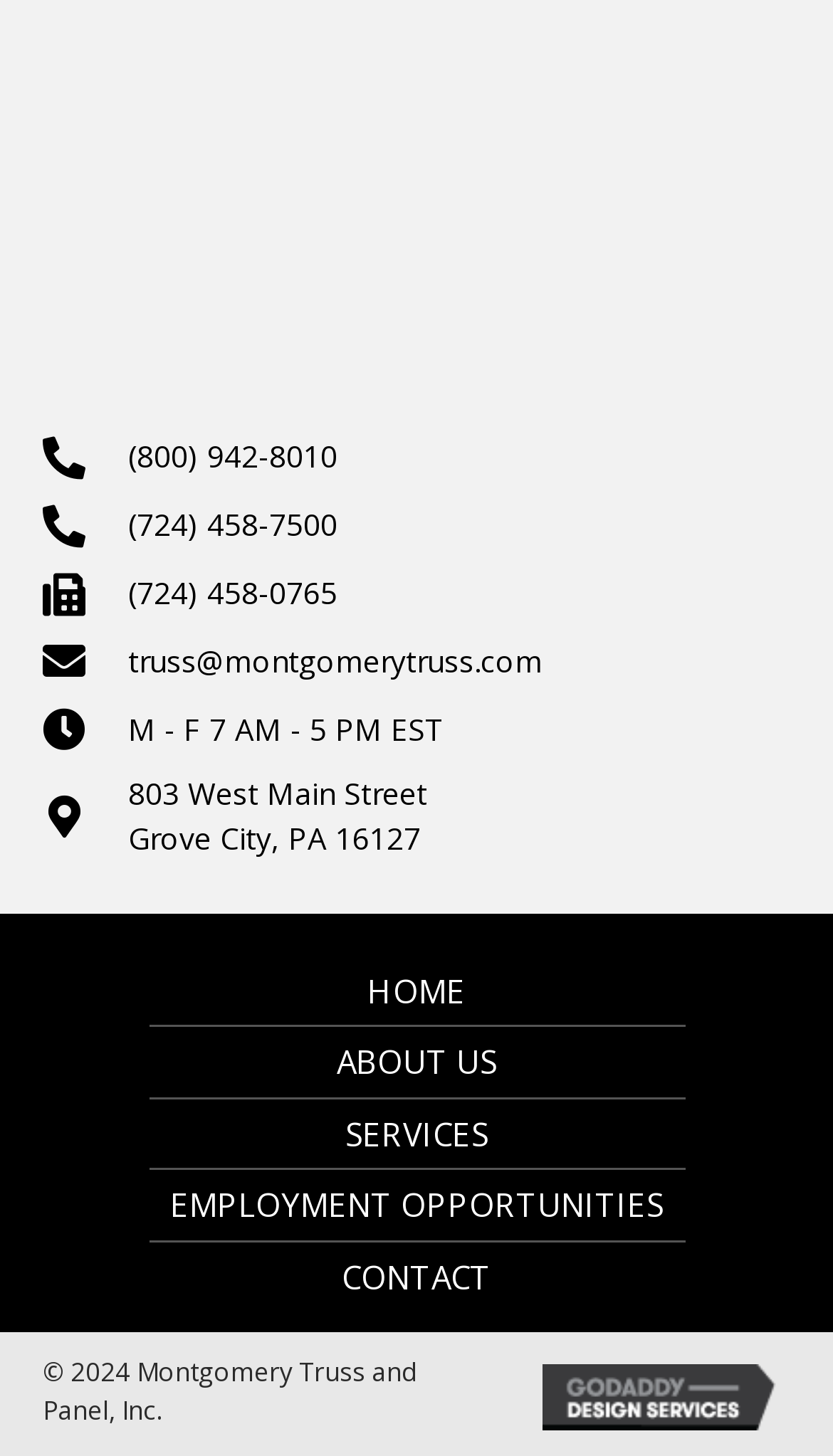Identify the bounding box coordinates of the part that should be clicked to carry out this instruction: "send an email to truss@montgomerytruss.com".

[0.154, 0.439, 0.651, 0.467]